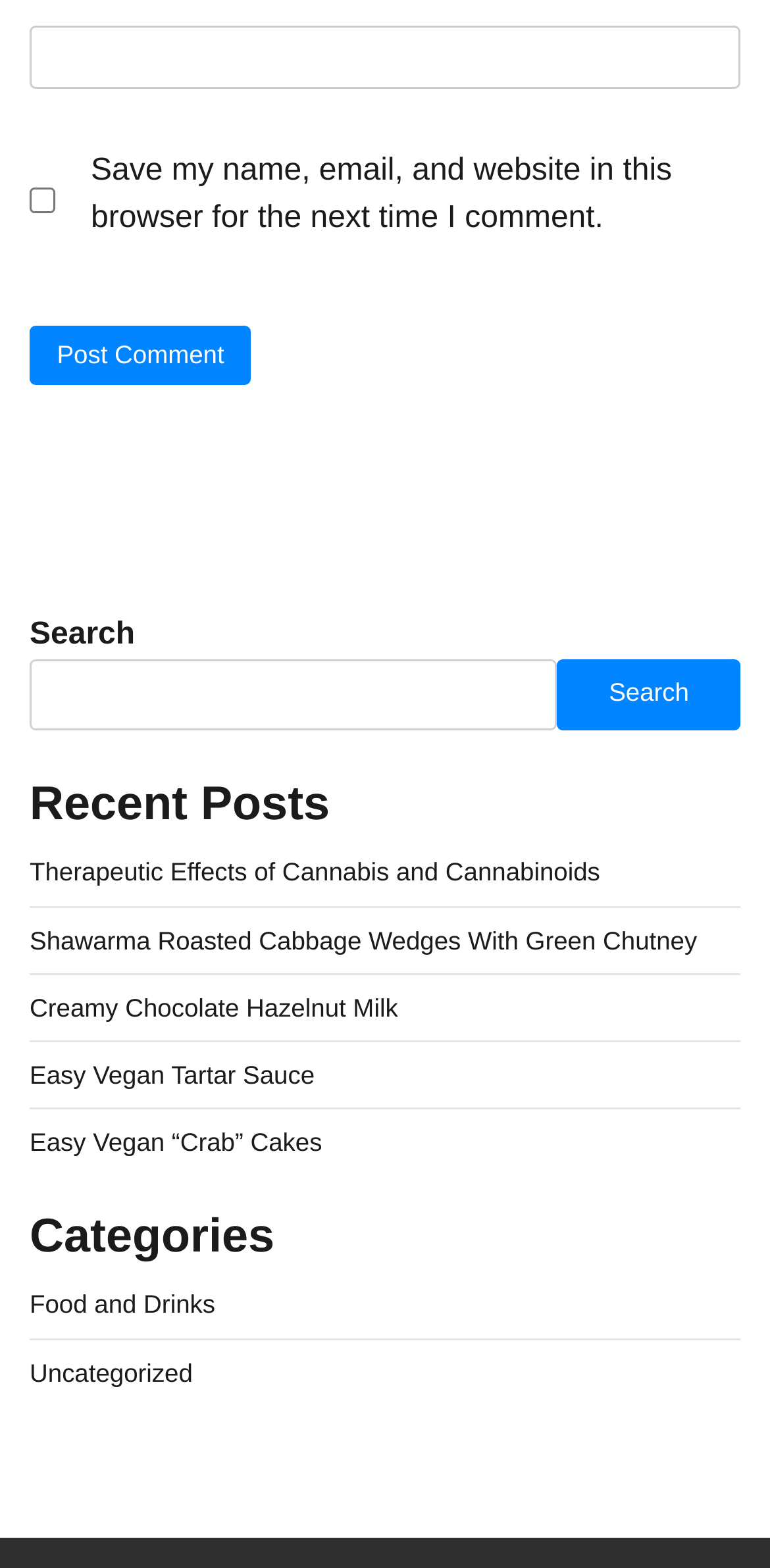Find and provide the bounding box coordinates for the UI element described here: "Food and Drinks". The coordinates should be given as four float numbers between 0 and 1: [left, top, right, bottom].

[0.038, 0.823, 0.28, 0.841]